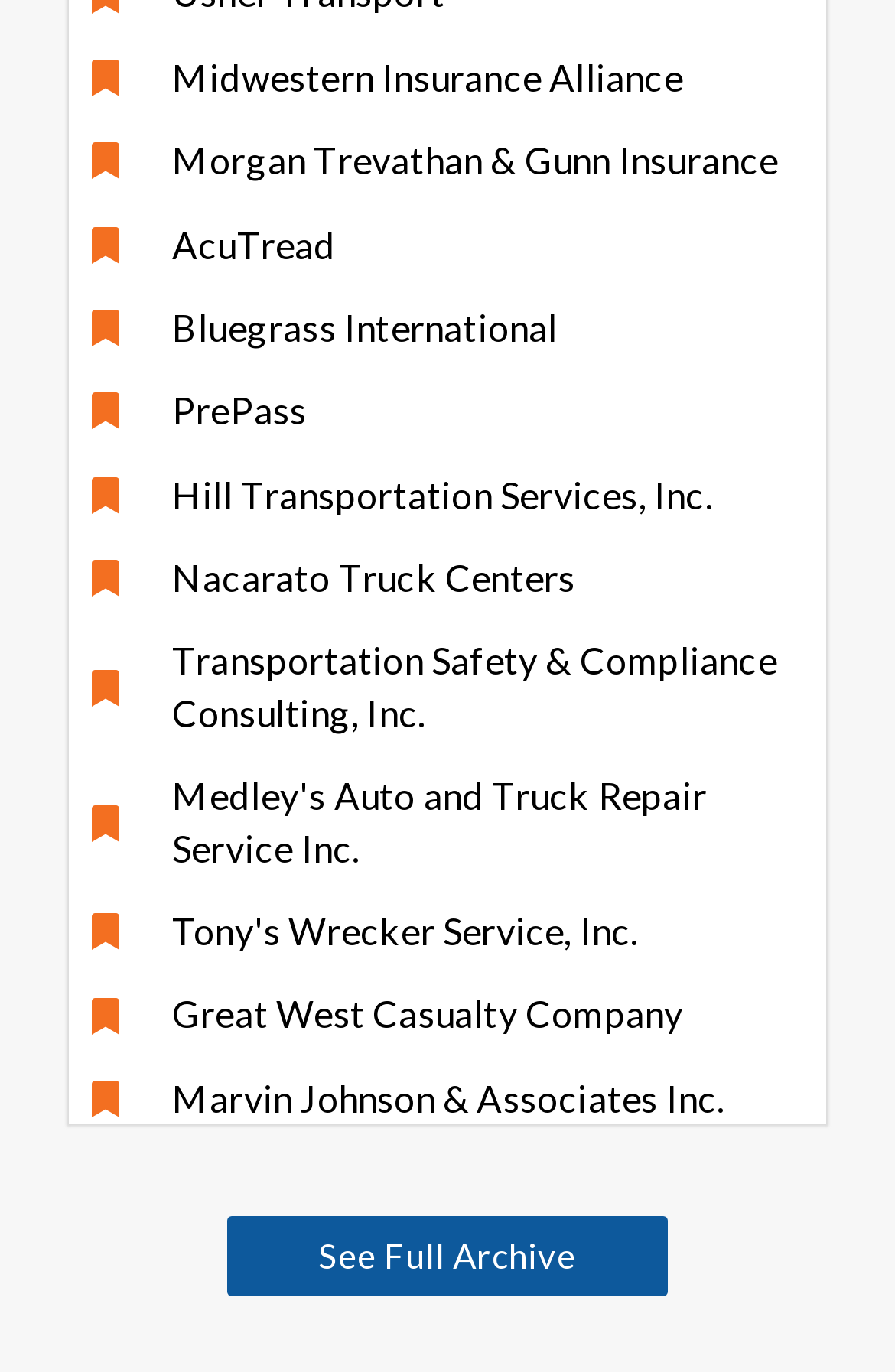Please determine the bounding box coordinates for the element with the description: "Morgan Trevathan & Gunn Insurance".

[0.103, 0.099, 0.897, 0.136]